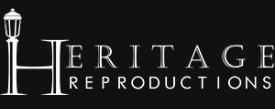Describe the image with as much detail as possible.

The image showcases the logo of "Heritage Reproductions," a company known for its exquisite craftsmanship in creating high-quality reproductions of classic designs. The logo is elegantly presented with the words "HERITAGE" and "REPRODUCTIONS" displayed in a refined, modern font against a sleek black background, emphasizing the brand's commitment to timeless aesthetics and quality. This logo visually represents the company's focus on producing heritage-inspired outdoor water features and other decorative elements, ensuring a blend of tradition and contemporary design.